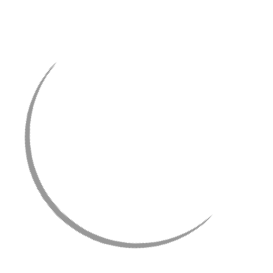Give a thorough and detailed caption for the image.

The image showcases a beautiful **Glamorous CZ Wedding and Formal Bangle Bracelet in Silver**. This elegant piece is designed with shimmering cubic zirconia stones set in a sleek silver band, making it perfect for special occasions such as weddings or formal events. Priced at **$129.98**, the bracelet exemplifies luxury and style, capturing the essence of sophistication. Its design offers a stunning accessory option for brides or anyone looking to elevate their formal attire. The accompanying details allow easy access to quick view options and add-to-cart functionality for a seamless shopping experience.